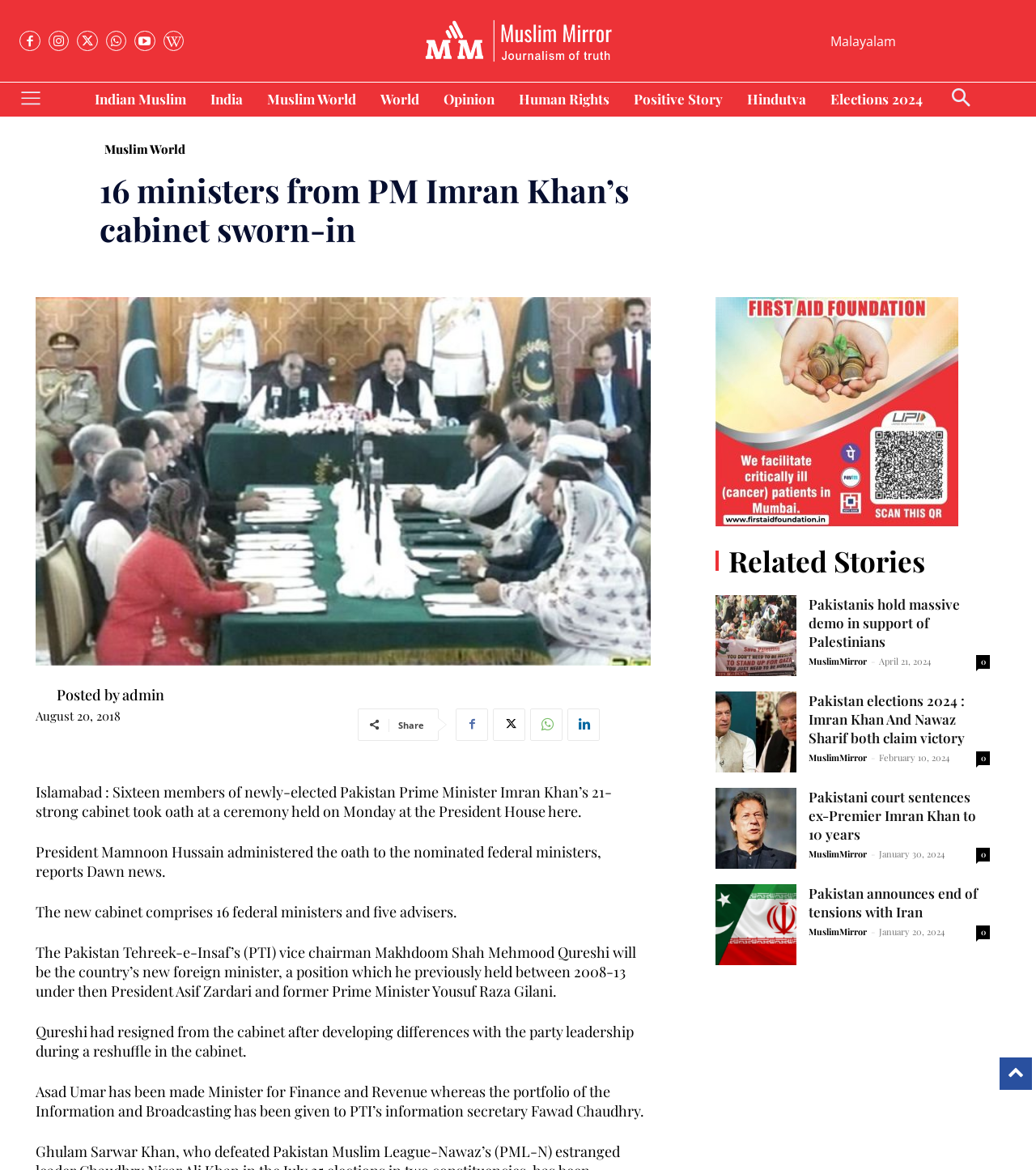Using the information in the image, could you please answer the following question in detail:
What is the category of the news article?

I inferred this answer by looking at the content of the heading element, which mentions 'PM Imran Khan's cabinet'. This suggests that the article is related to politics.